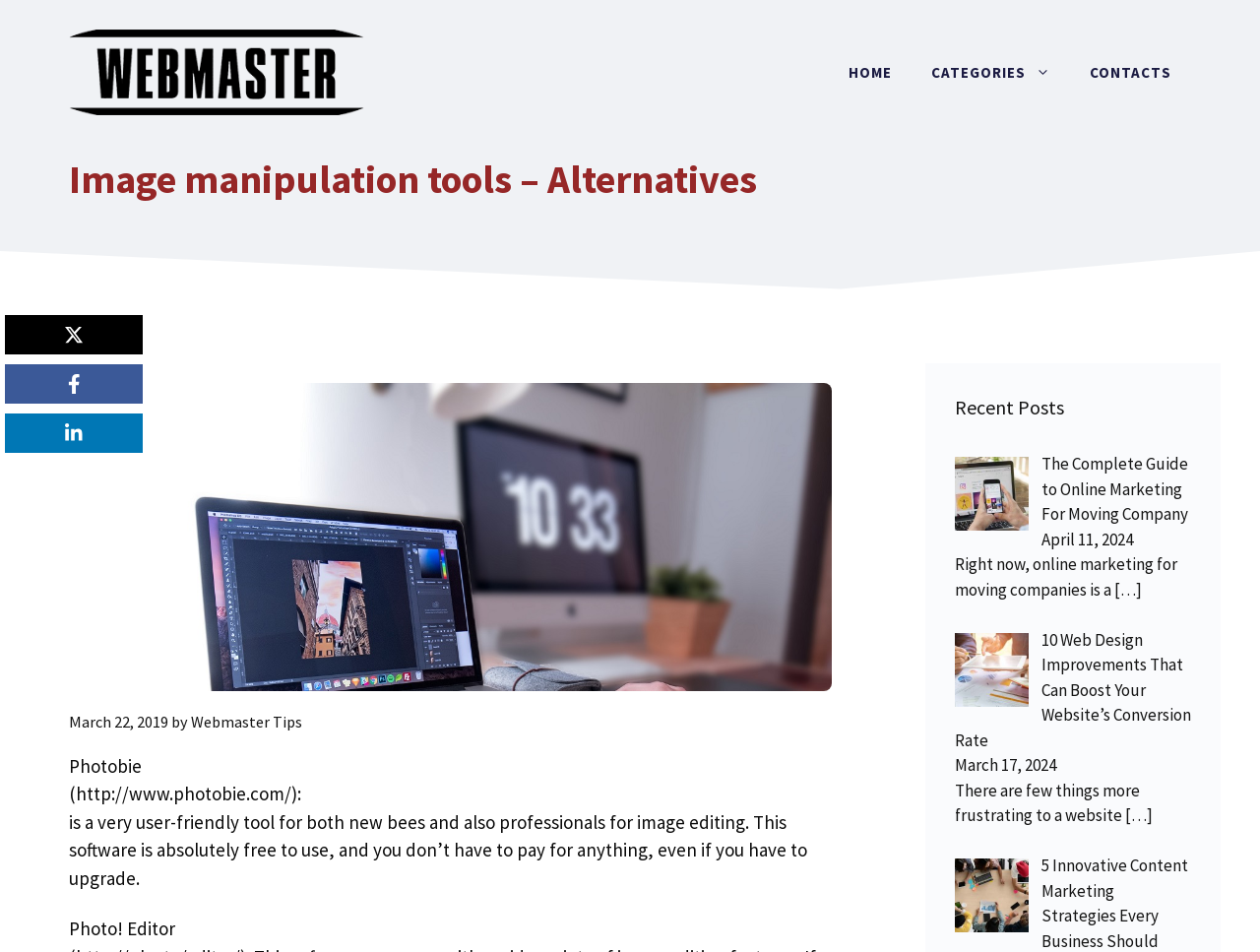Based on the description "alt="Webmaster Tips"", find the bounding box of the specified UI element.

[0.055, 0.061, 0.289, 0.086]